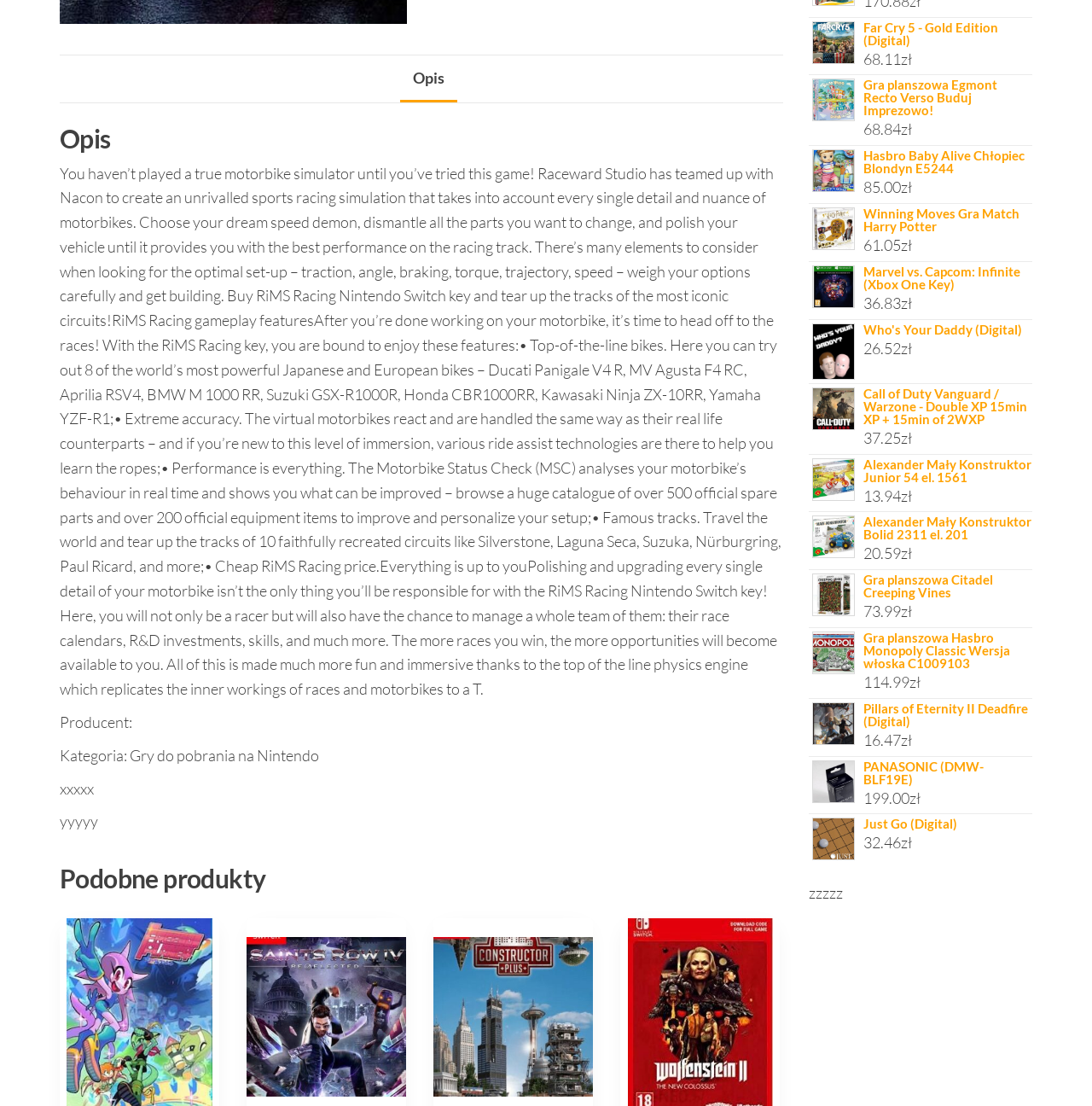Given the element description, predict the bounding box coordinates in the format (top-left x, top-left y, bottom-right x, bottom-right y). Make sure all values are between 0 and 1. Here is the element description: Just Go (Digital)

[0.74, 0.739, 0.945, 0.751]